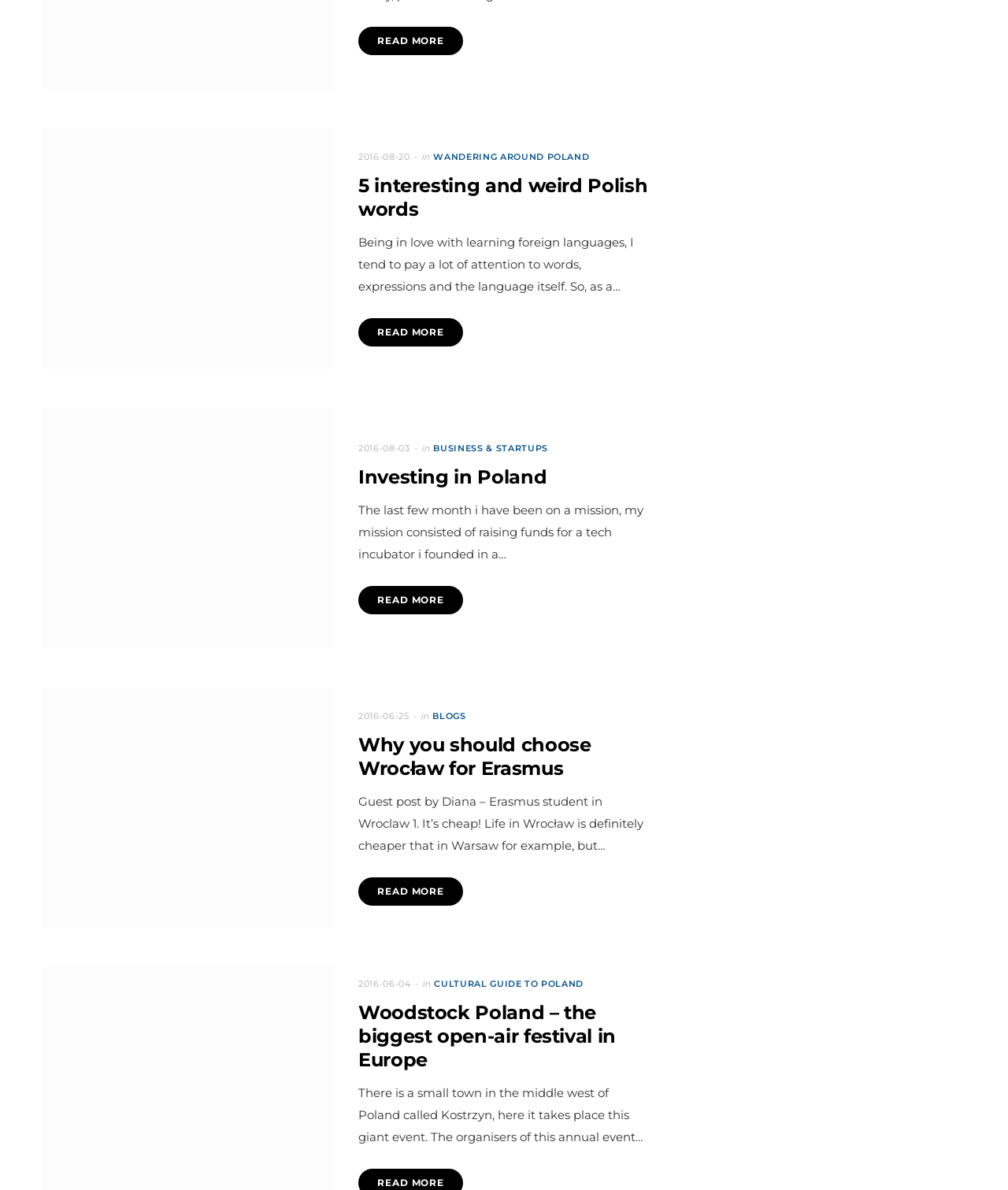Locate the bounding box coordinates for the element described below: "Read More". The coordinates must be four float values between 0 and 1, formatted as [left, top, right, bottom].

[0.355, 0.737, 0.459, 0.761]